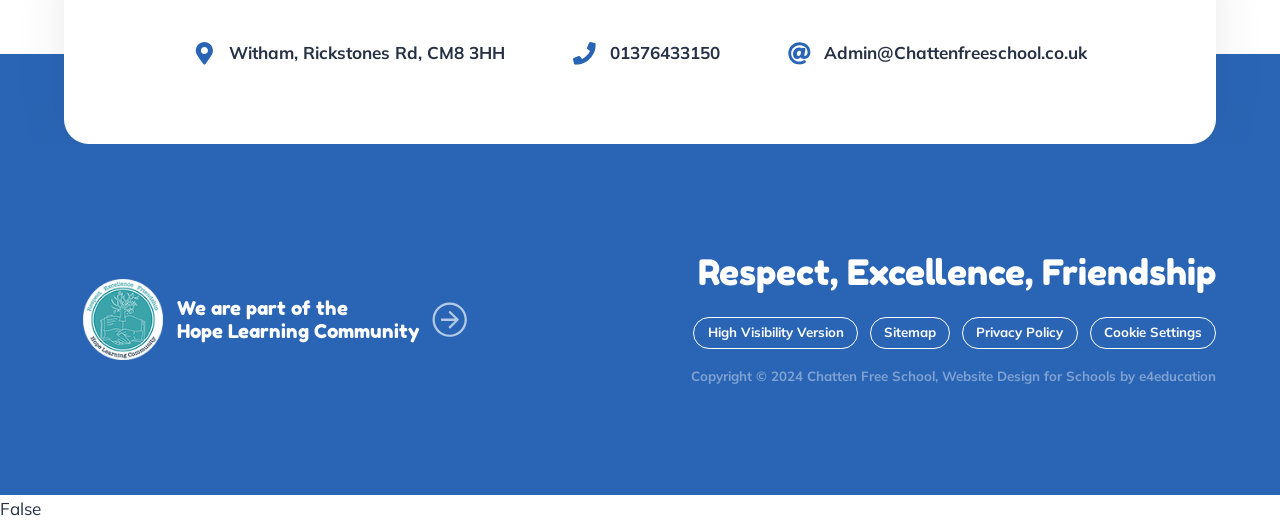Show the bounding box coordinates for the HTML element described as: "Privacy Policy".

[0.752, 0.605, 0.842, 0.666]